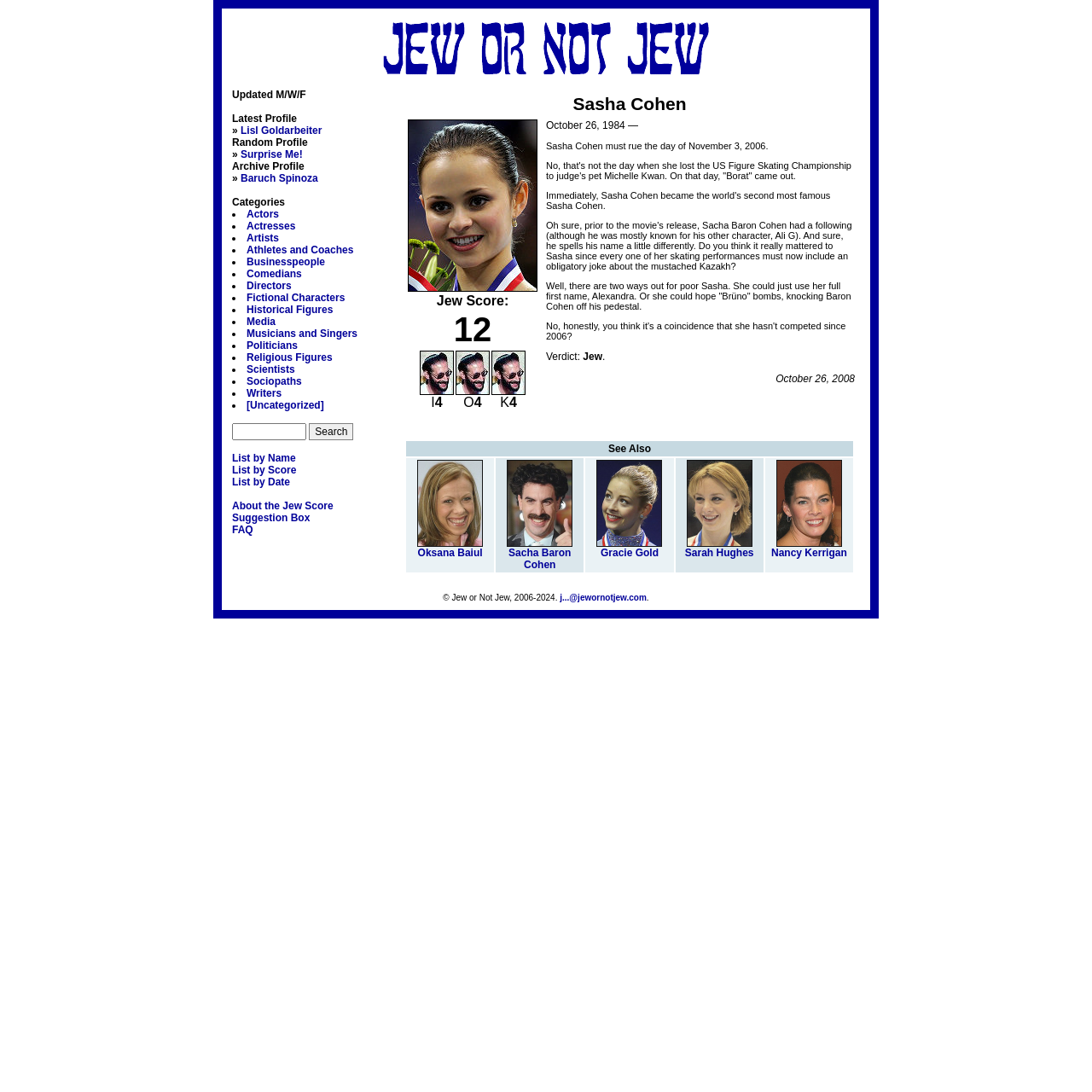Specify the bounding box coordinates of the region I need to click to perform the following instruction: "Search for a profile". The coordinates must be four float numbers in the range of 0 to 1, i.e., [left, top, right, bottom].

[0.283, 0.388, 0.324, 0.403]